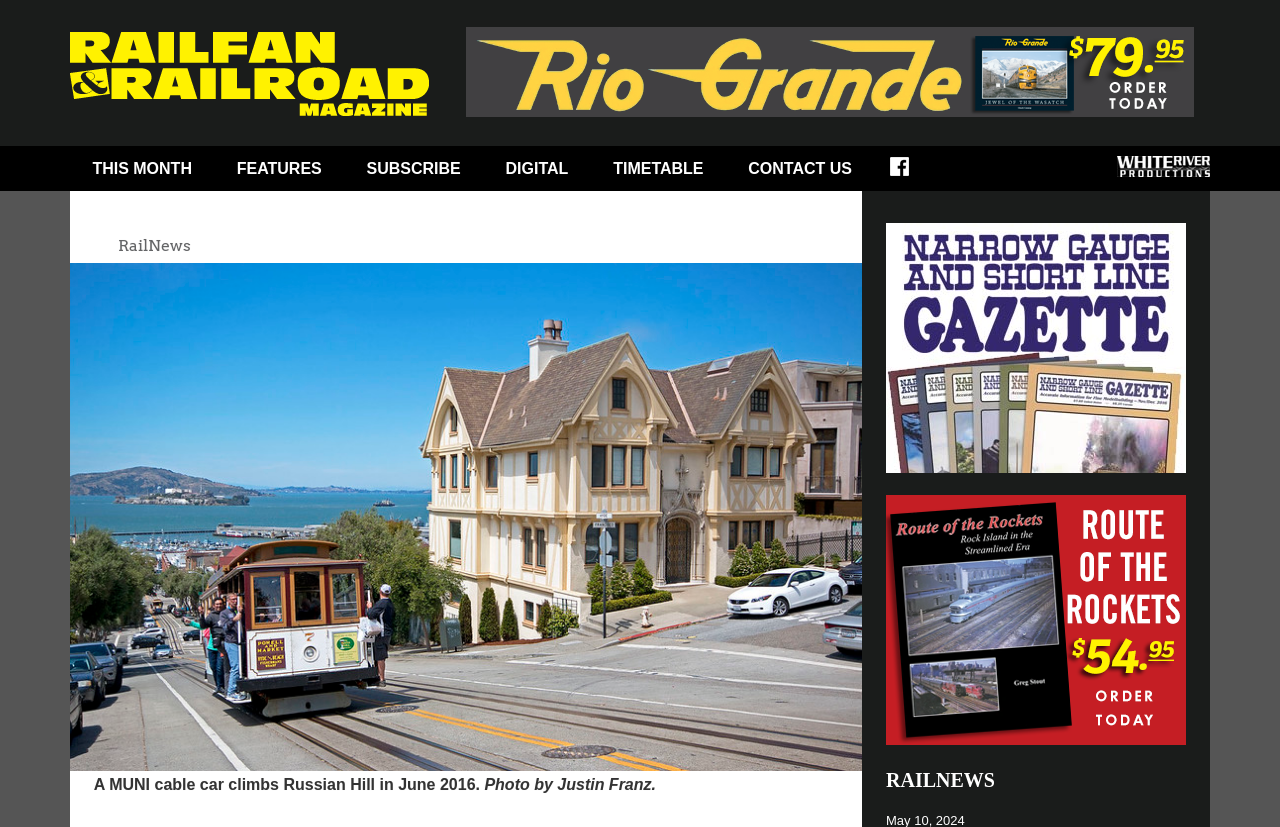Give a one-word or one-phrase response to the question:
What is the subject of the main image?

Cable car